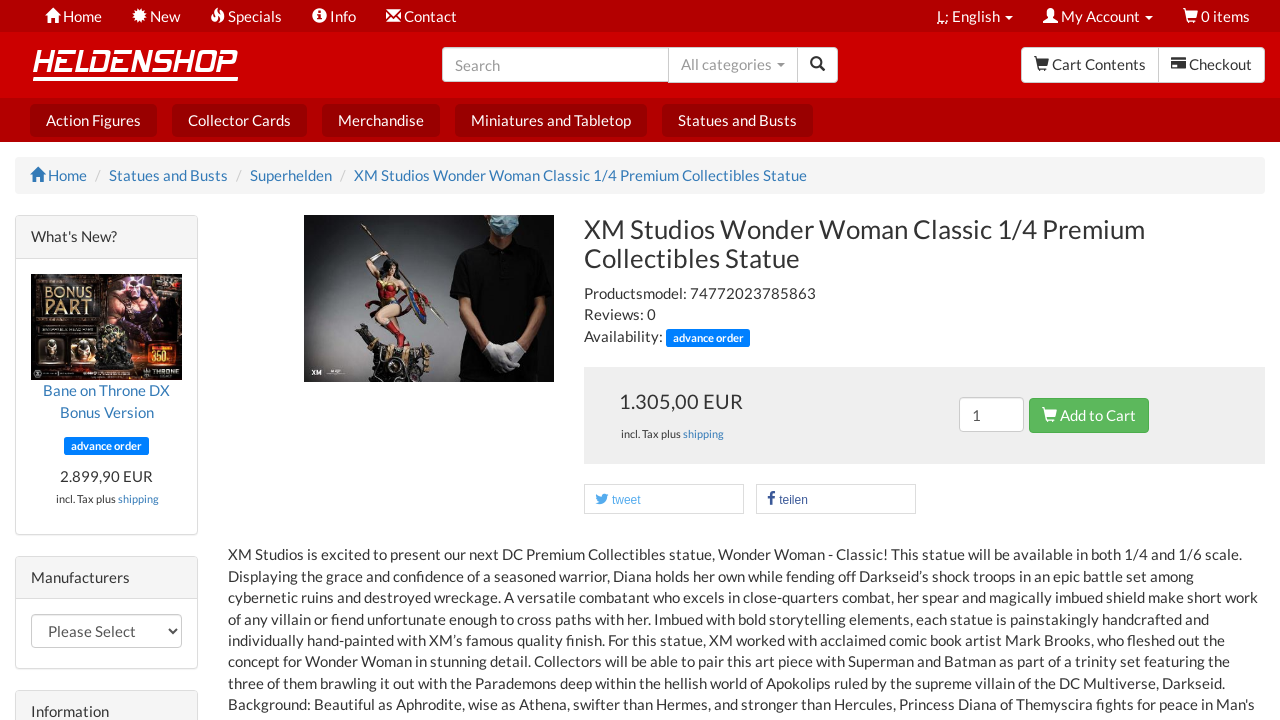Locate the bounding box for the described UI element: "parent_node: All categories name="keywords" placeholder="Search"". Ensure the coordinates are four float numbers between 0 and 1, formatted as [left, top, right, bottom].

[0.345, 0.066, 0.522, 0.114]